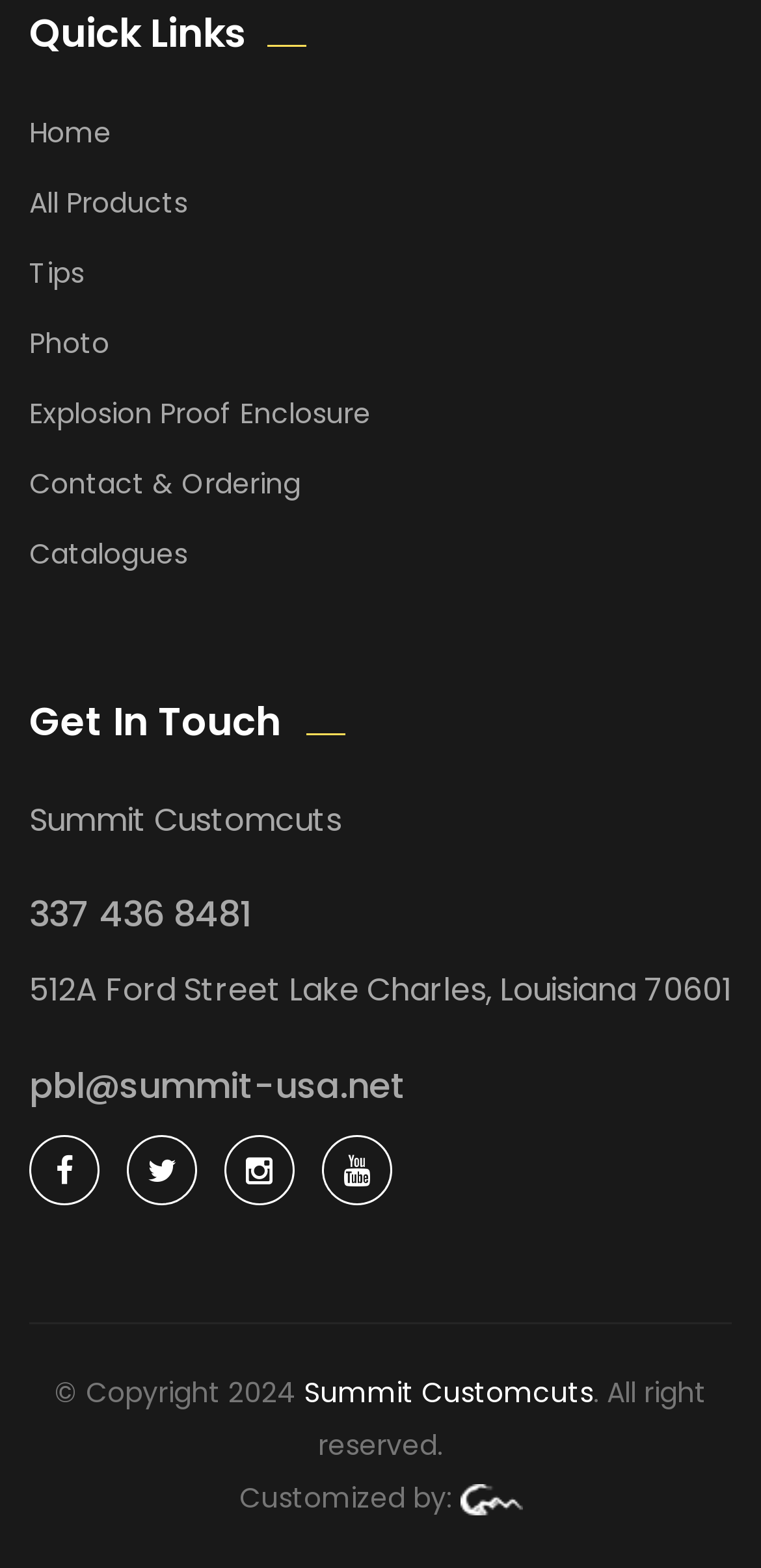Indicate the bounding box coordinates of the clickable region to achieve the following instruction: "View the report 'Urgent action needed’: NCHR report highlights severe persecution of Ahmadiyya Muslim Community in Pakistan'."

None